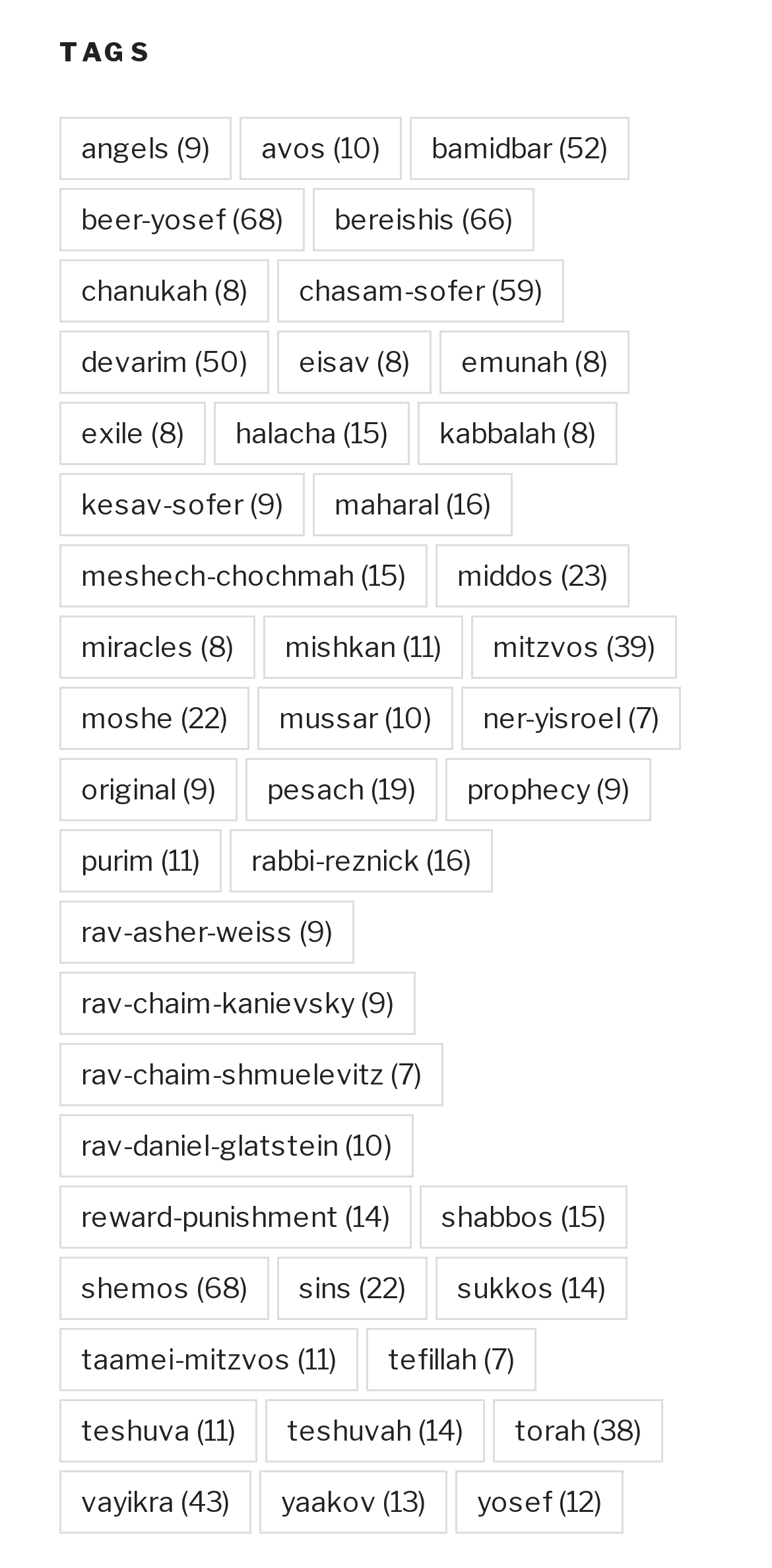Determine the bounding box coordinates of the clickable region to follow the instruction: "Click on the 'rav-chaim-kanievsky' link".

[0.077, 0.619, 0.538, 0.66]